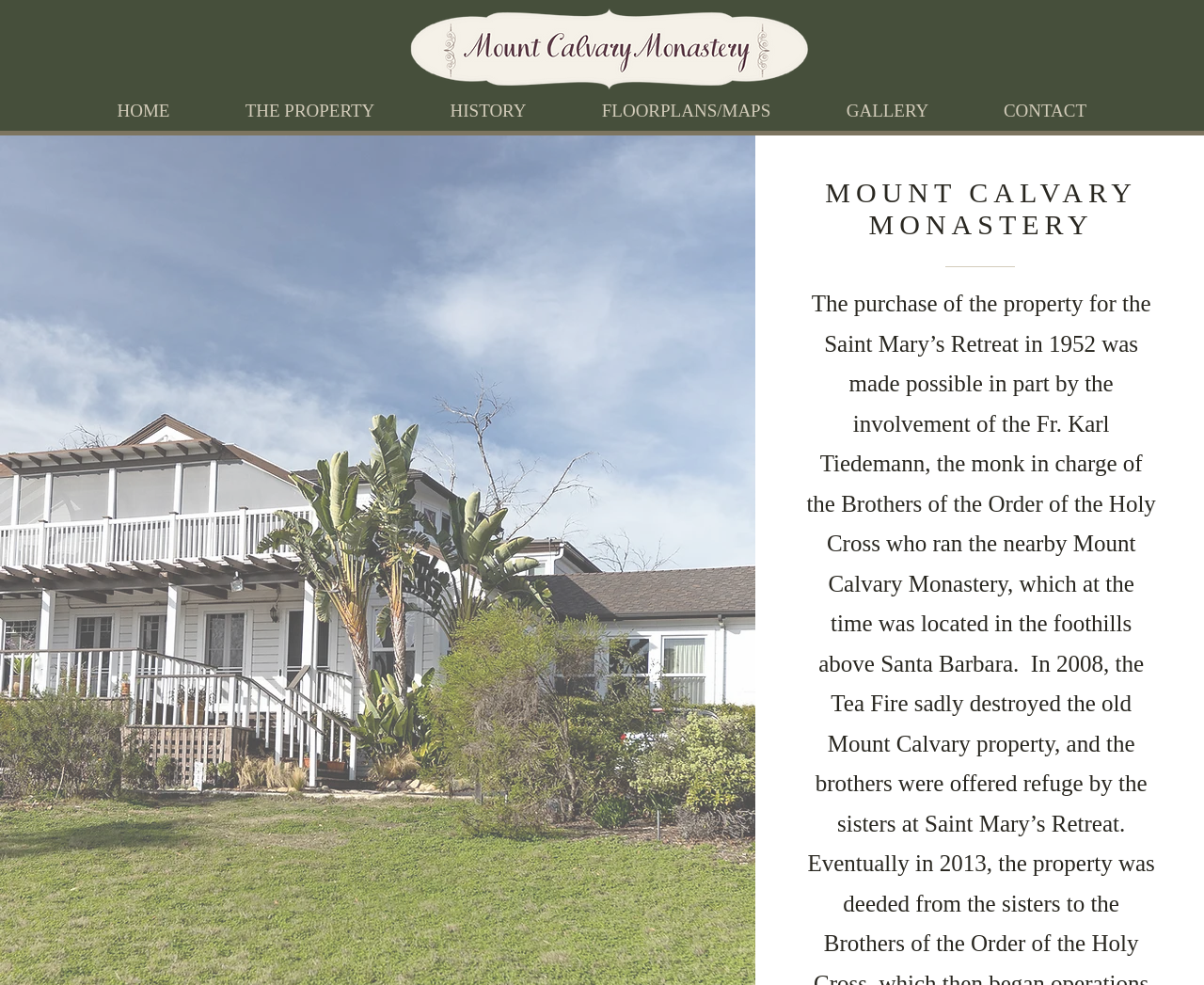Use the details in the image to answer the question thoroughly: 
What is the name of the monastery?

I found the name of the monastery by looking at the main heading element on the webpage, which is 'MOUNT CALVARY MONASTERY'.